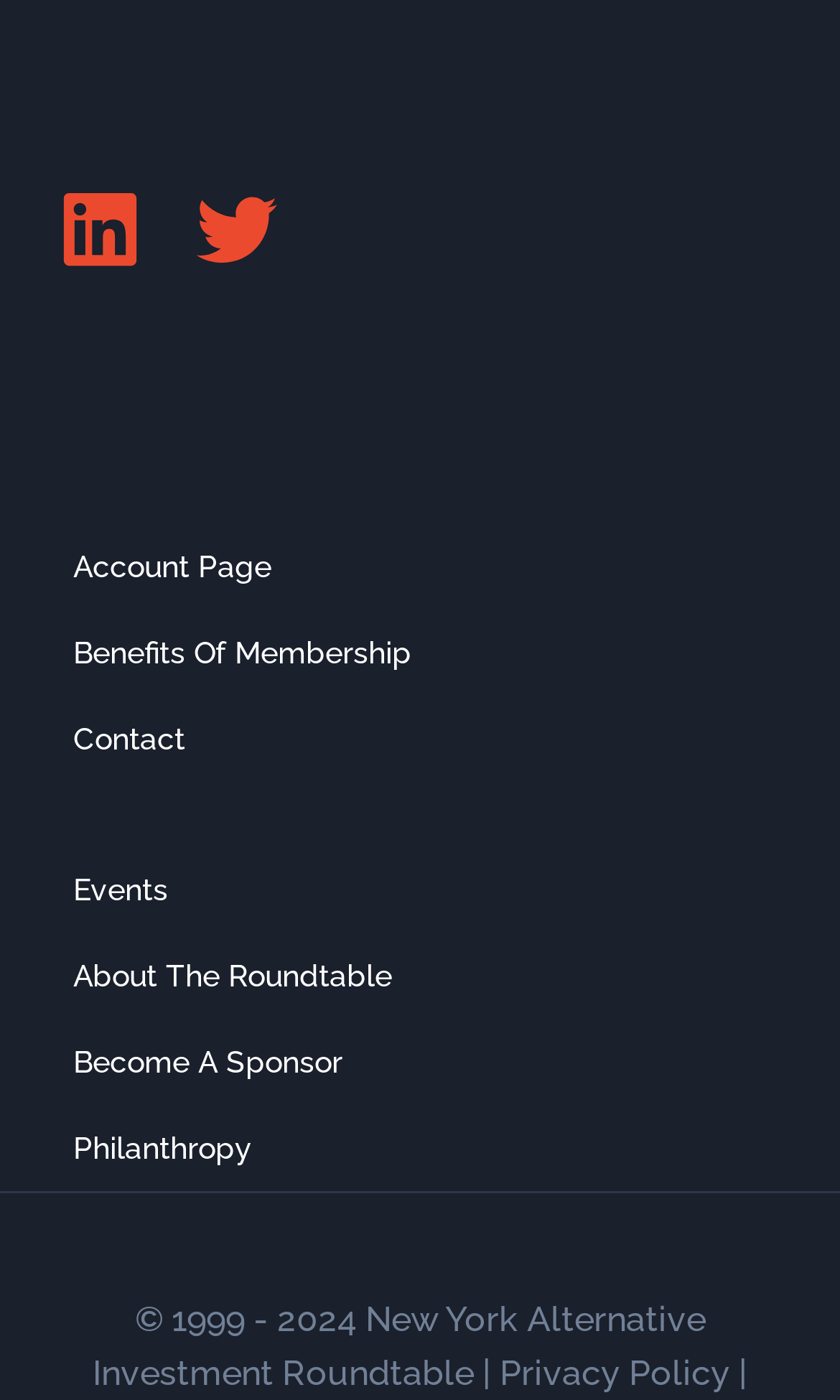How many social media links are available?
Provide a detailed answer to the question, using the image to inform your response.

I counted the number of social media links available on the webpage, which are LinkedIn and Twitter, so the answer is 2.